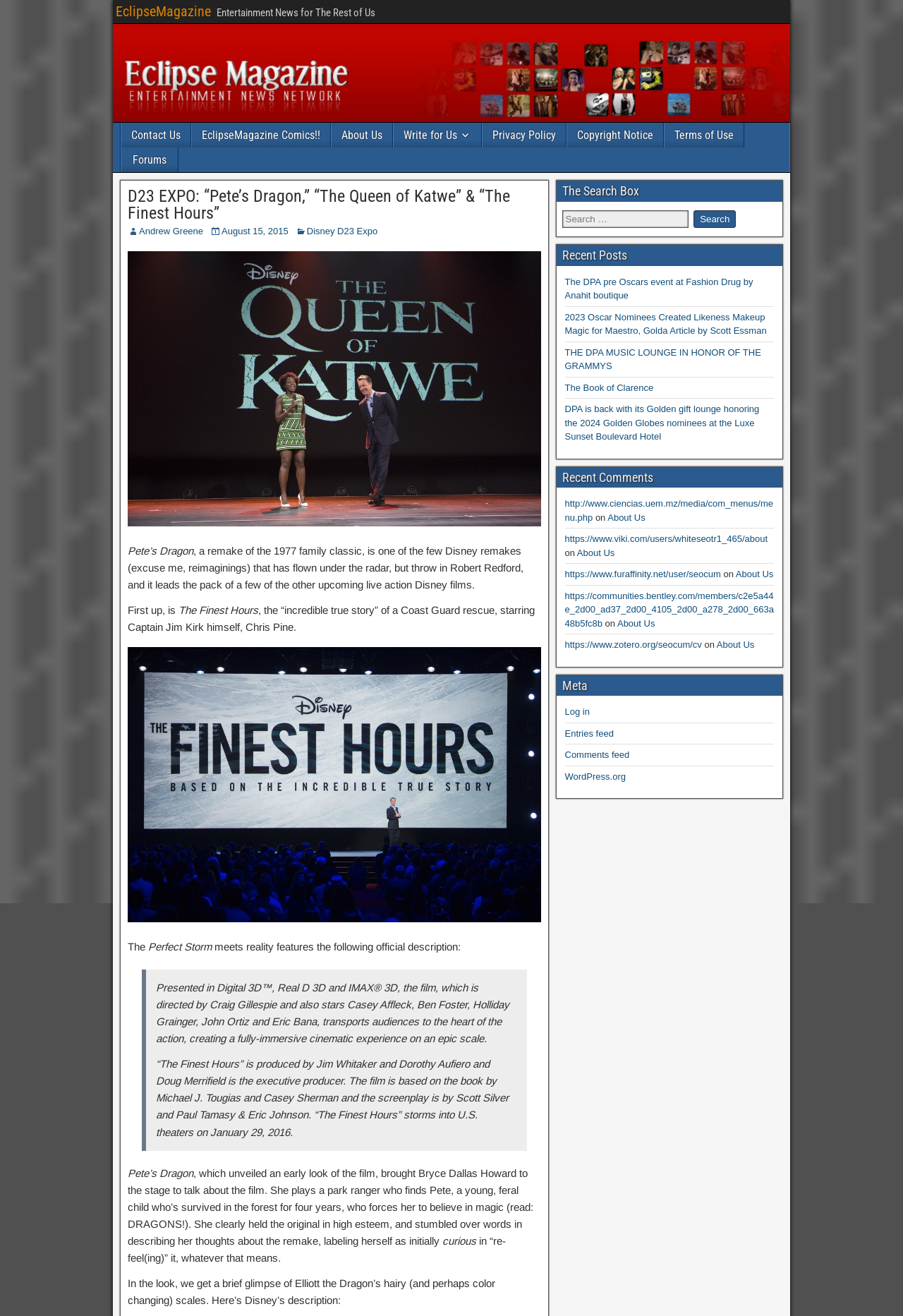Identify the bounding box for the element characterized by the following description: "The Book of Clarence".

[0.625, 0.29, 0.724, 0.298]